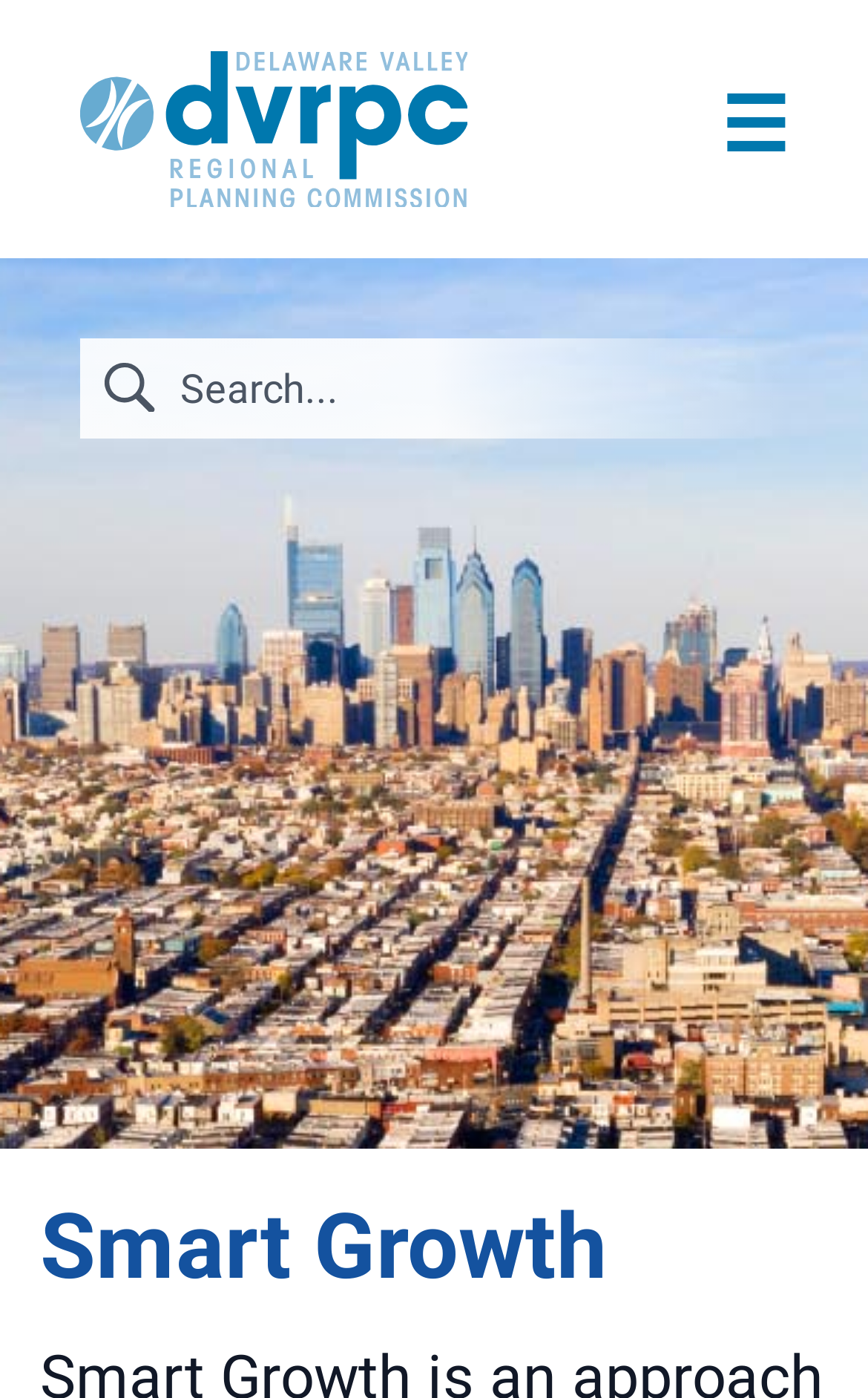Utilize the details in the image to thoroughly answer the following question: How many images are on the webpage?

I counted the number of image elements on the webpage, which are the logo image, the image in the navigation menu, and the small image below the navigation menu.